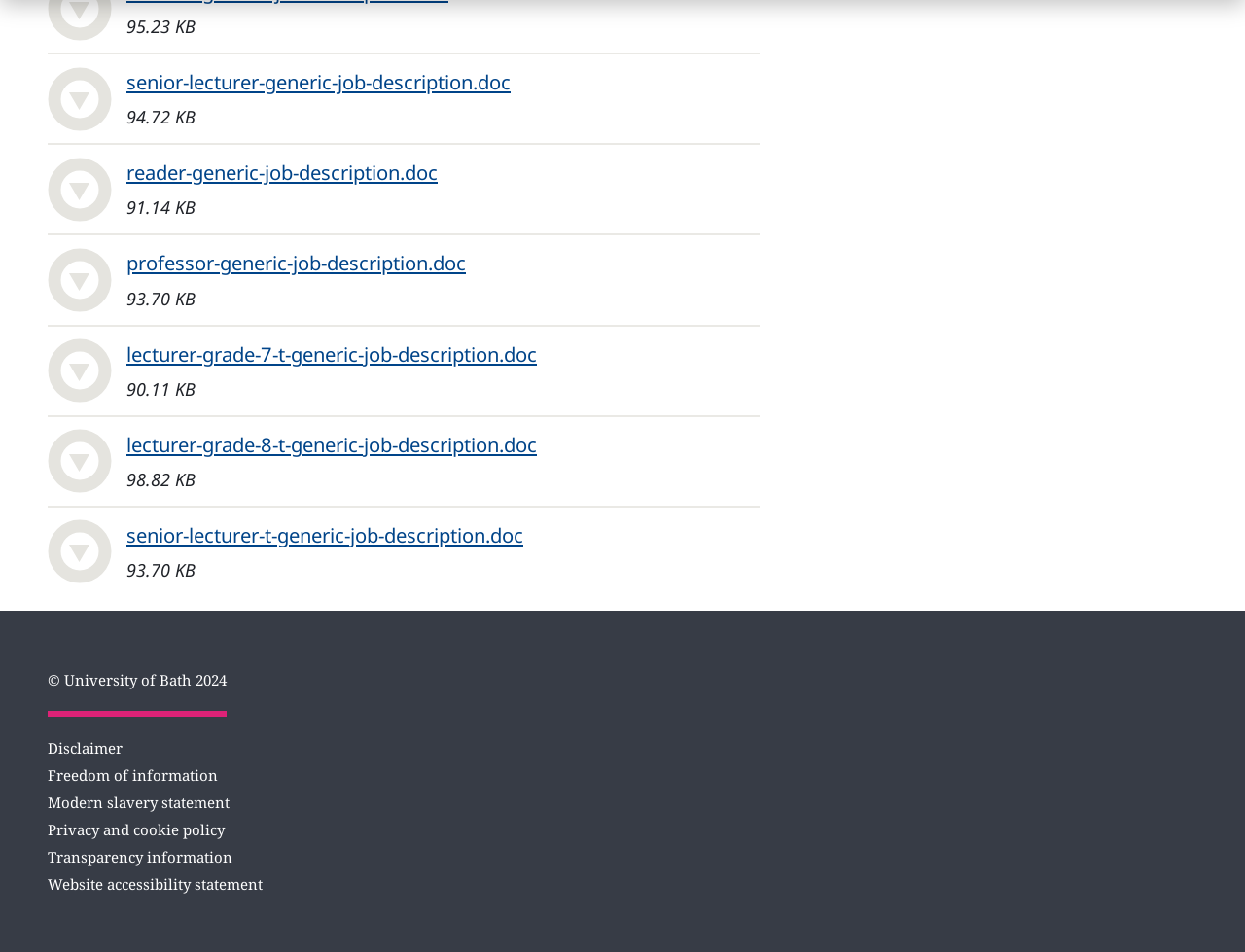What is the purpose of the links at the bottom of the page?
Examine the image closely and answer the question with as much detail as possible.

I looked at the links at the bottom of the page, such as 'Disclaimer', 'Freedom of information', and 'Privacy and cookie policy', and found that they provide information about the university and its policies.